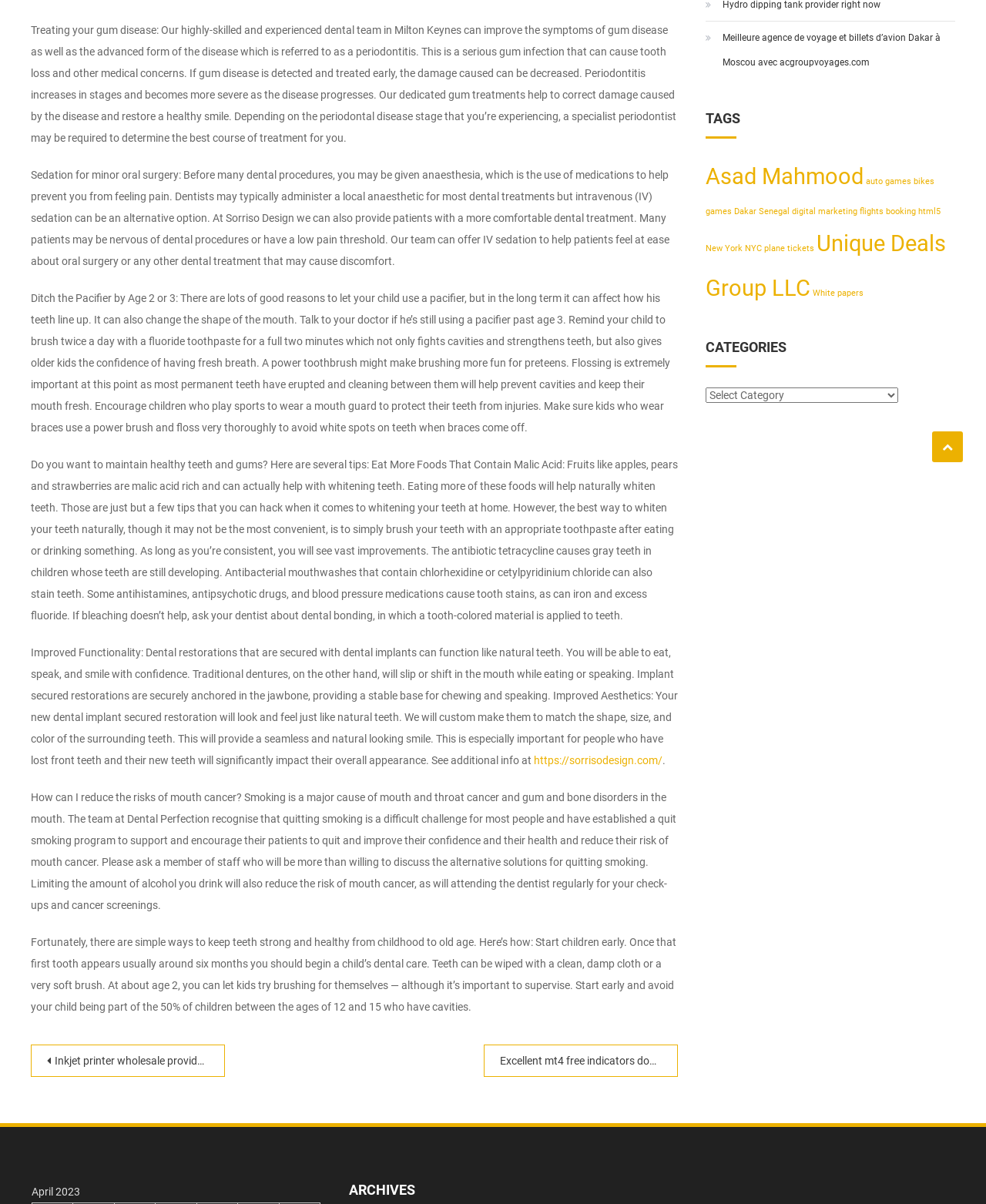Provide the bounding box coordinates of the HTML element this sentence describes: "flights booking". The bounding box coordinates consist of four float numbers between 0 and 1, i.e., [left, top, right, bottom].

[0.872, 0.171, 0.929, 0.18]